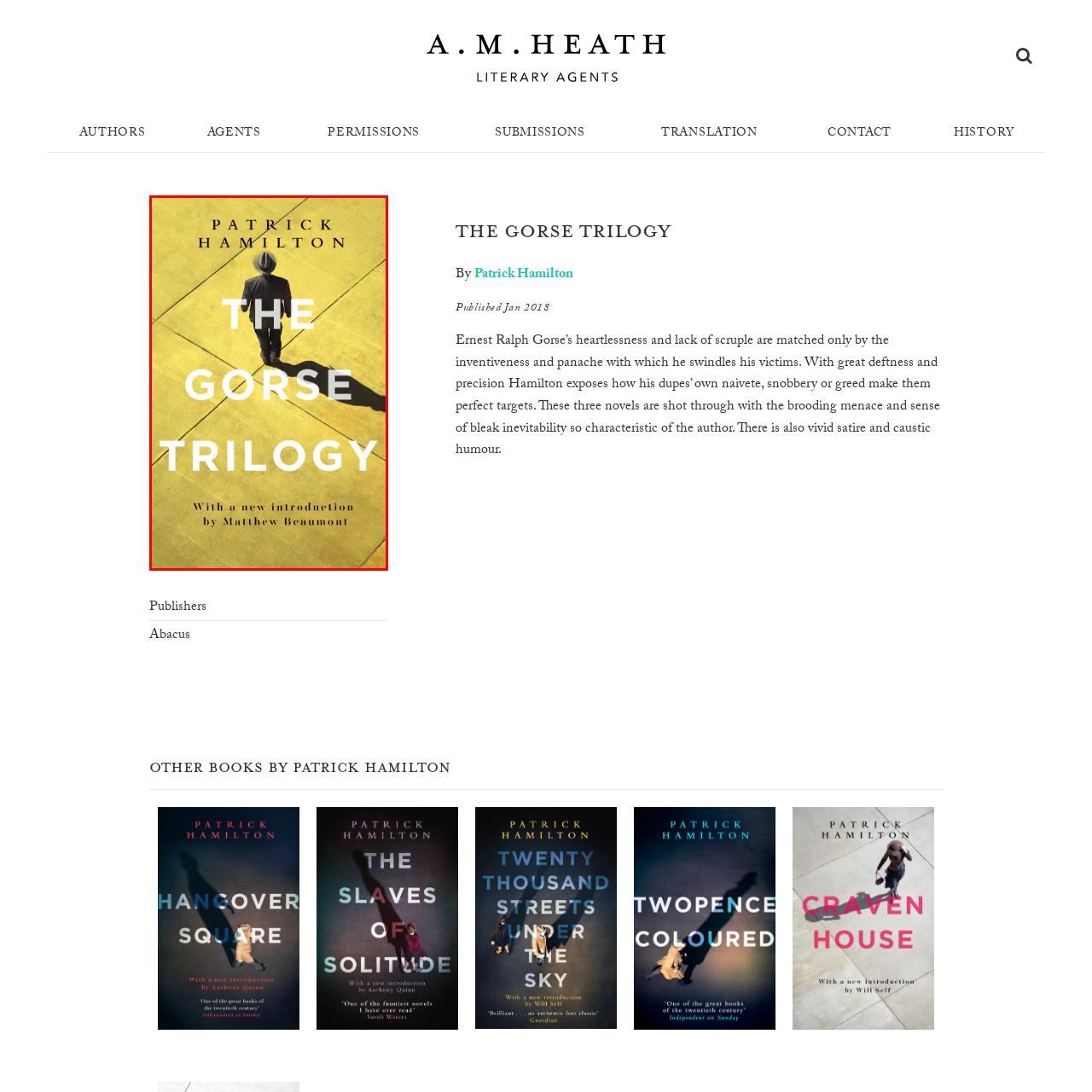Focus on the part of the image that is marked with a yellow outline and respond in detail to the following inquiry based on what you observe: 
Who wrote the introduction to this edition?

The author of the introduction to this edition is Matthew Beaumont because the caption states that the book features 'a new introduction by Matthew Beaumont'.